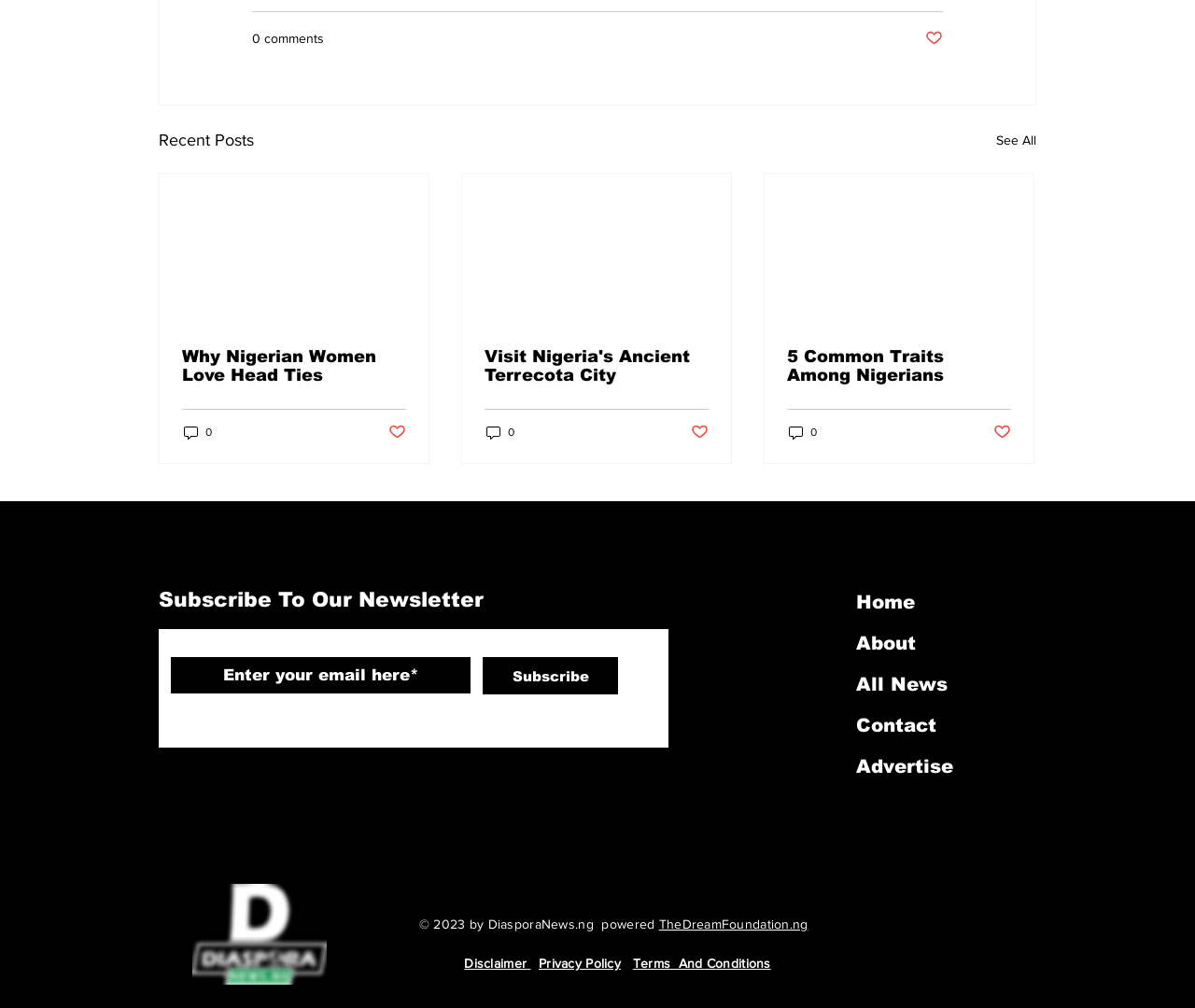How many navigation links are available?
Refer to the image and respond with a one-word or short-phrase answer.

5